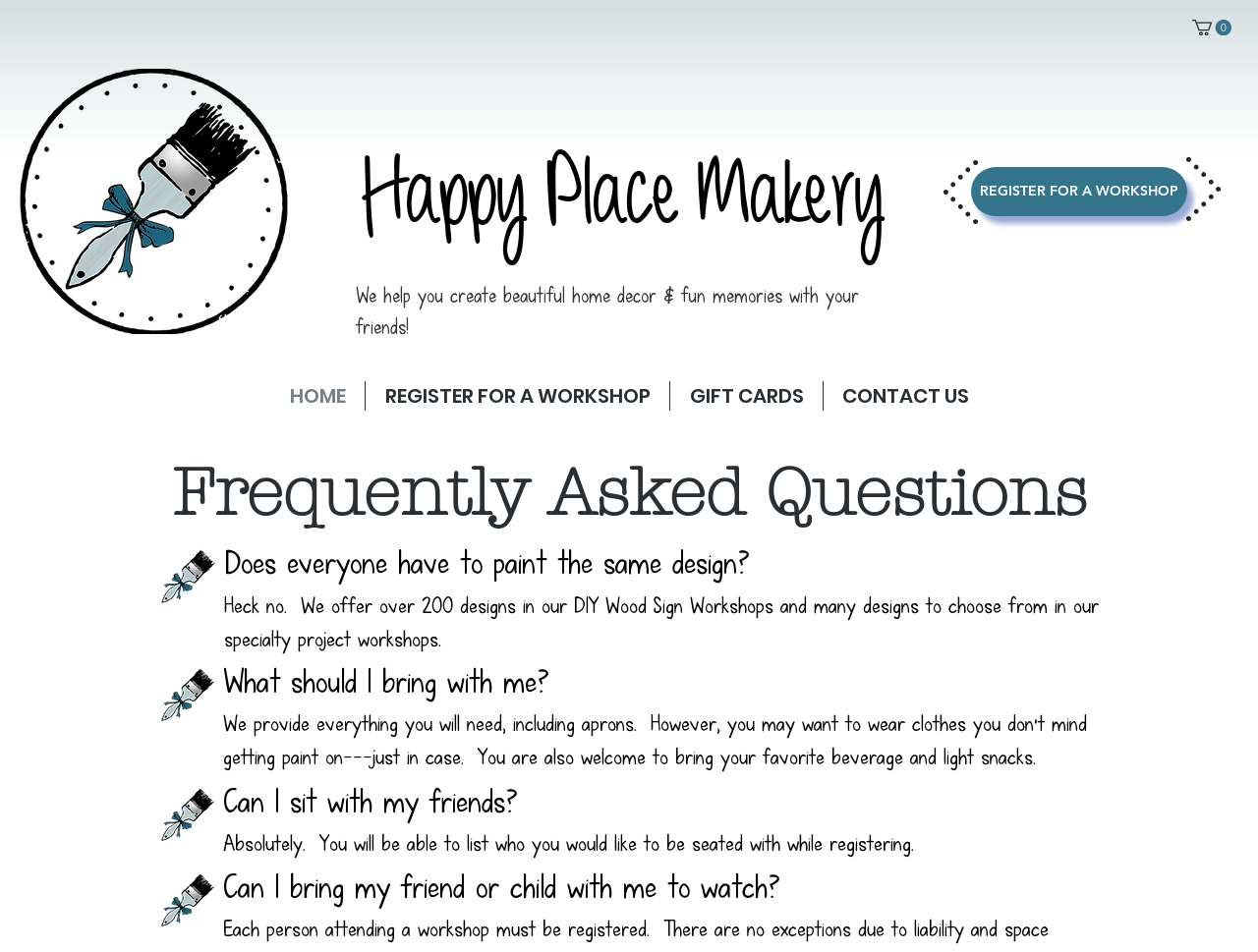Based on the element description "Happy Place Makery", predict the bounding box coordinates of the UI element.

[0.288, 0.082, 0.704, 0.287]